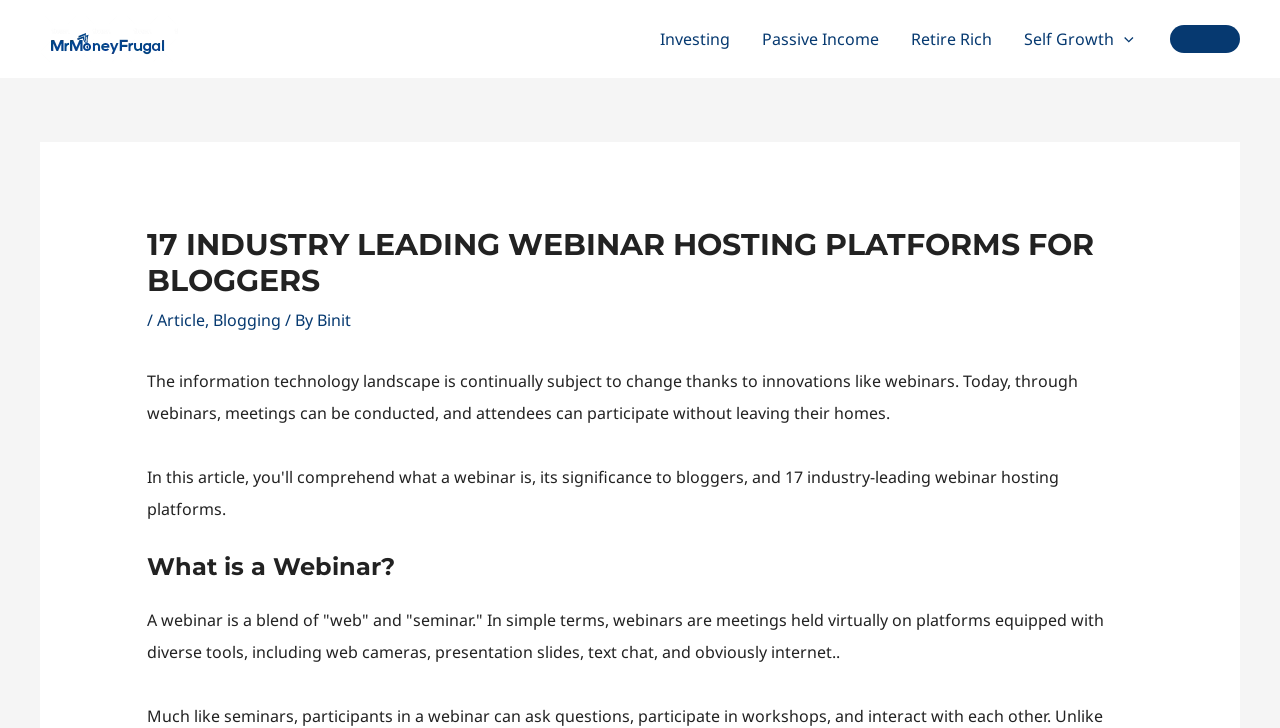Using a single word or phrase, answer the following question: 
How many webinar hosting platforms are reviewed on this webpage?

17